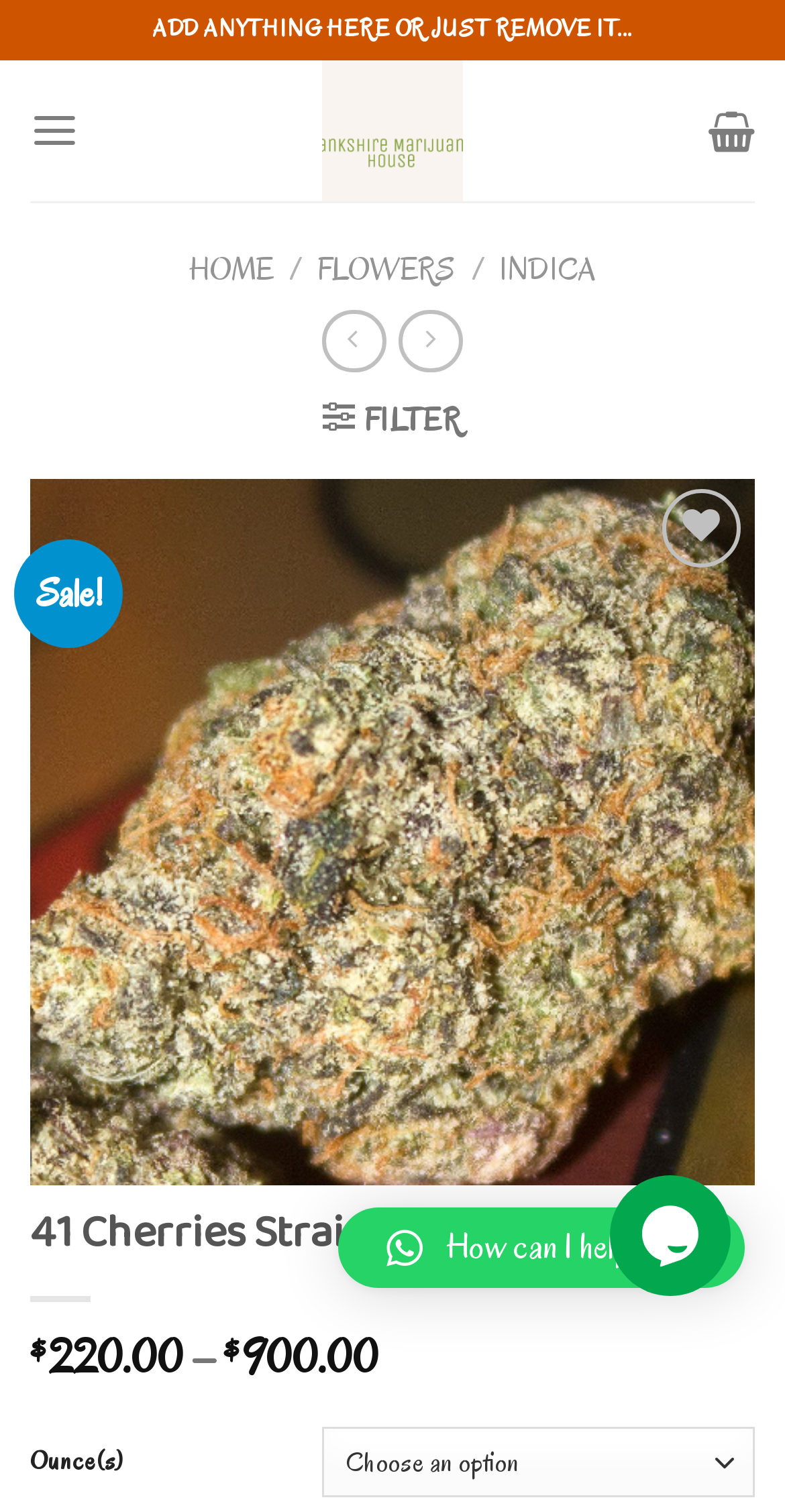Locate the bounding box coordinates of the clickable region to complete the following instruction: "Click on the 'VWO Physics' link."

None